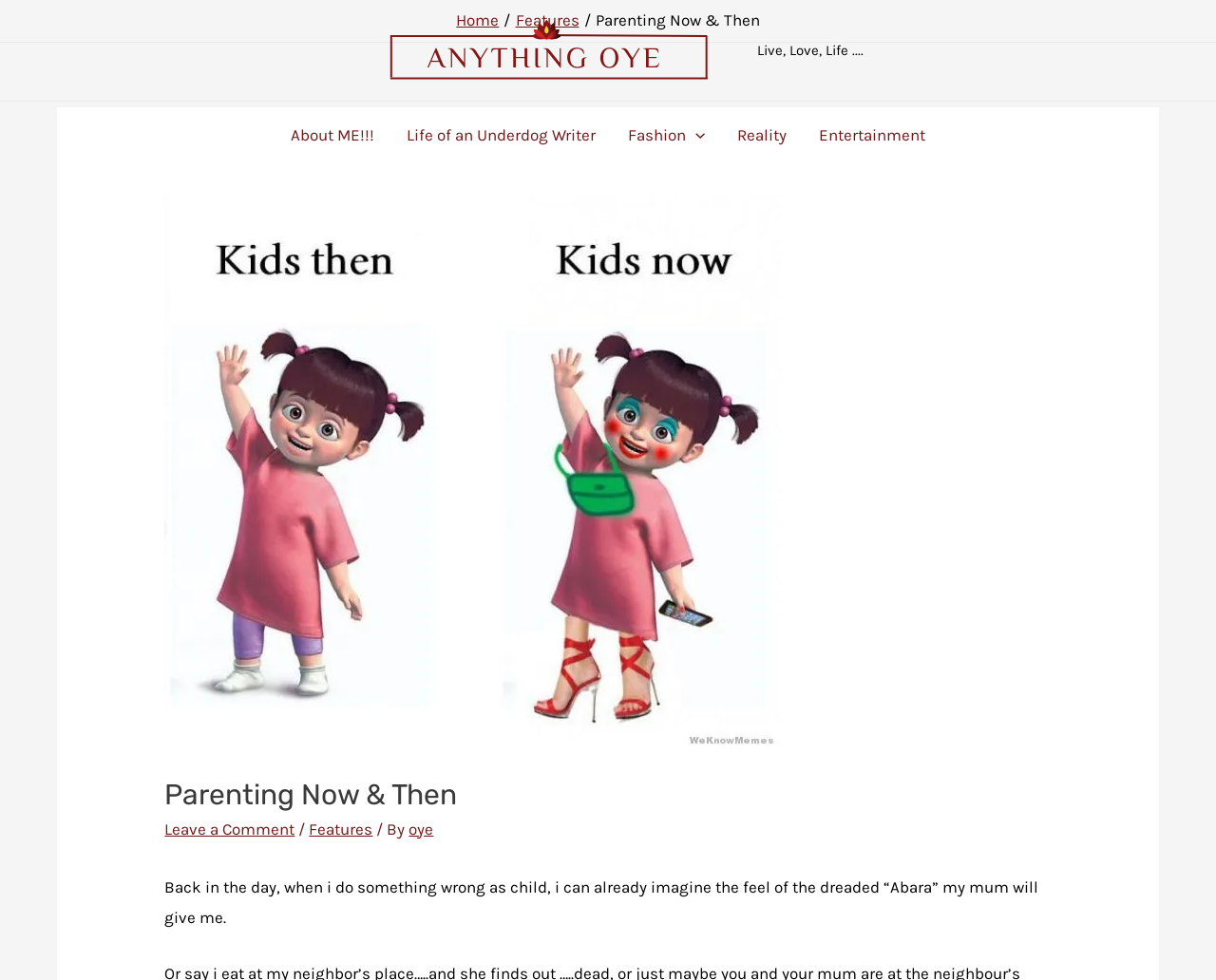Kindly provide the bounding box coordinates of the section you need to click on to fulfill the given instruction: "view Features page".

[0.254, 0.836, 0.307, 0.855]